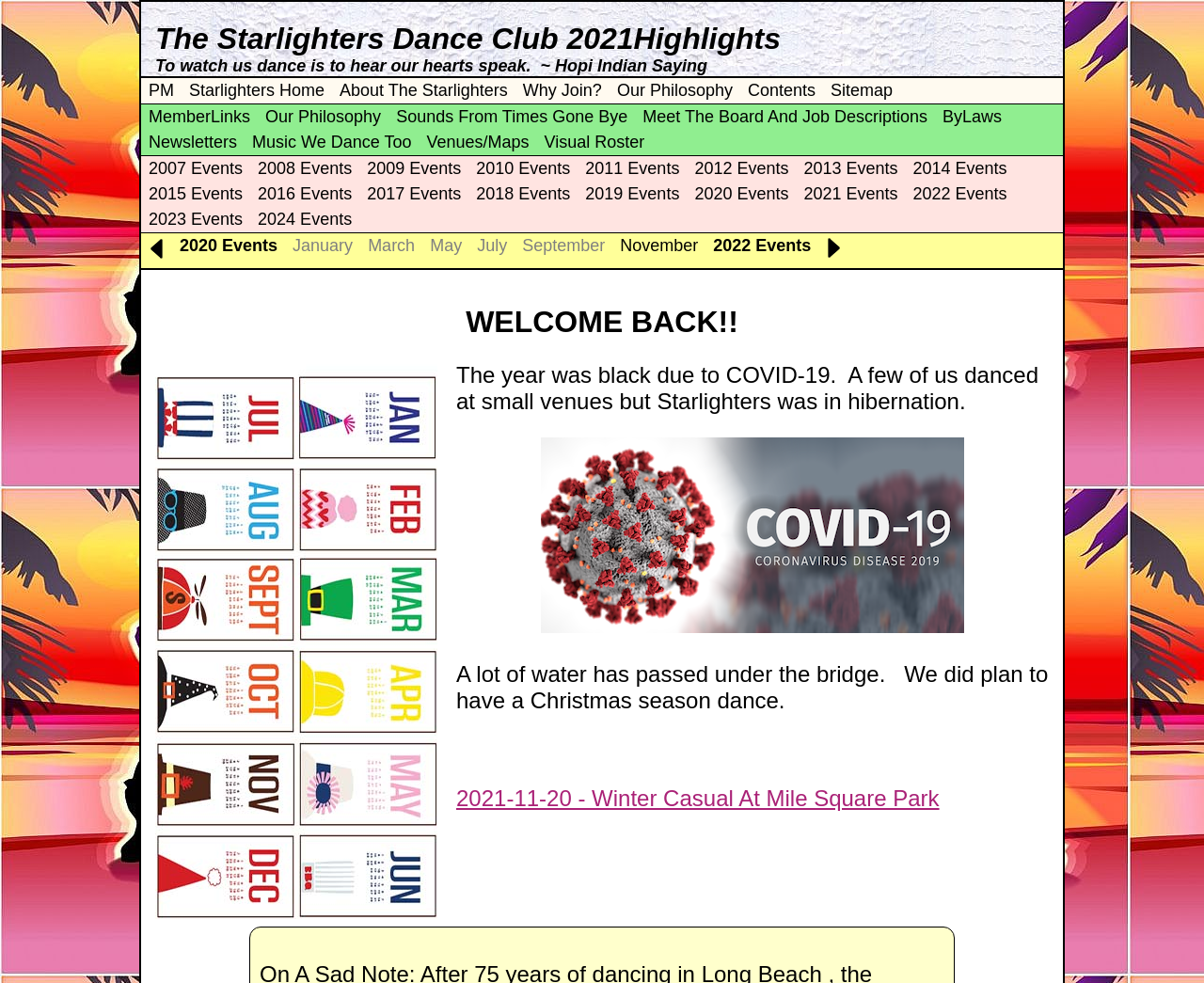What is the text of the webpage's headline?

The Starlighters Dance Club 2021Highlights